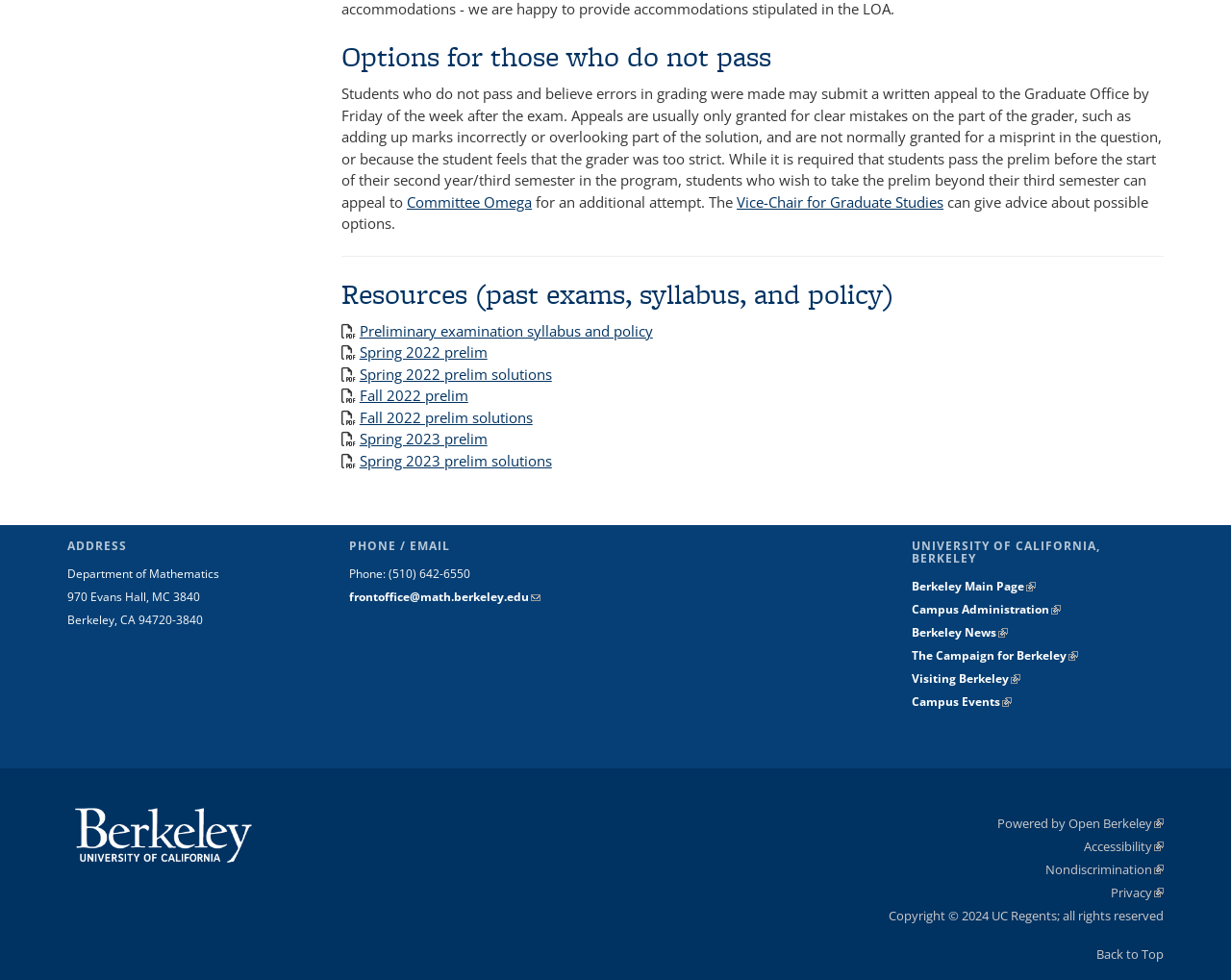Please give a short response to the question using one word or a phrase:
What is the name of the department mentioned on the webpage?

Department of Mathematics